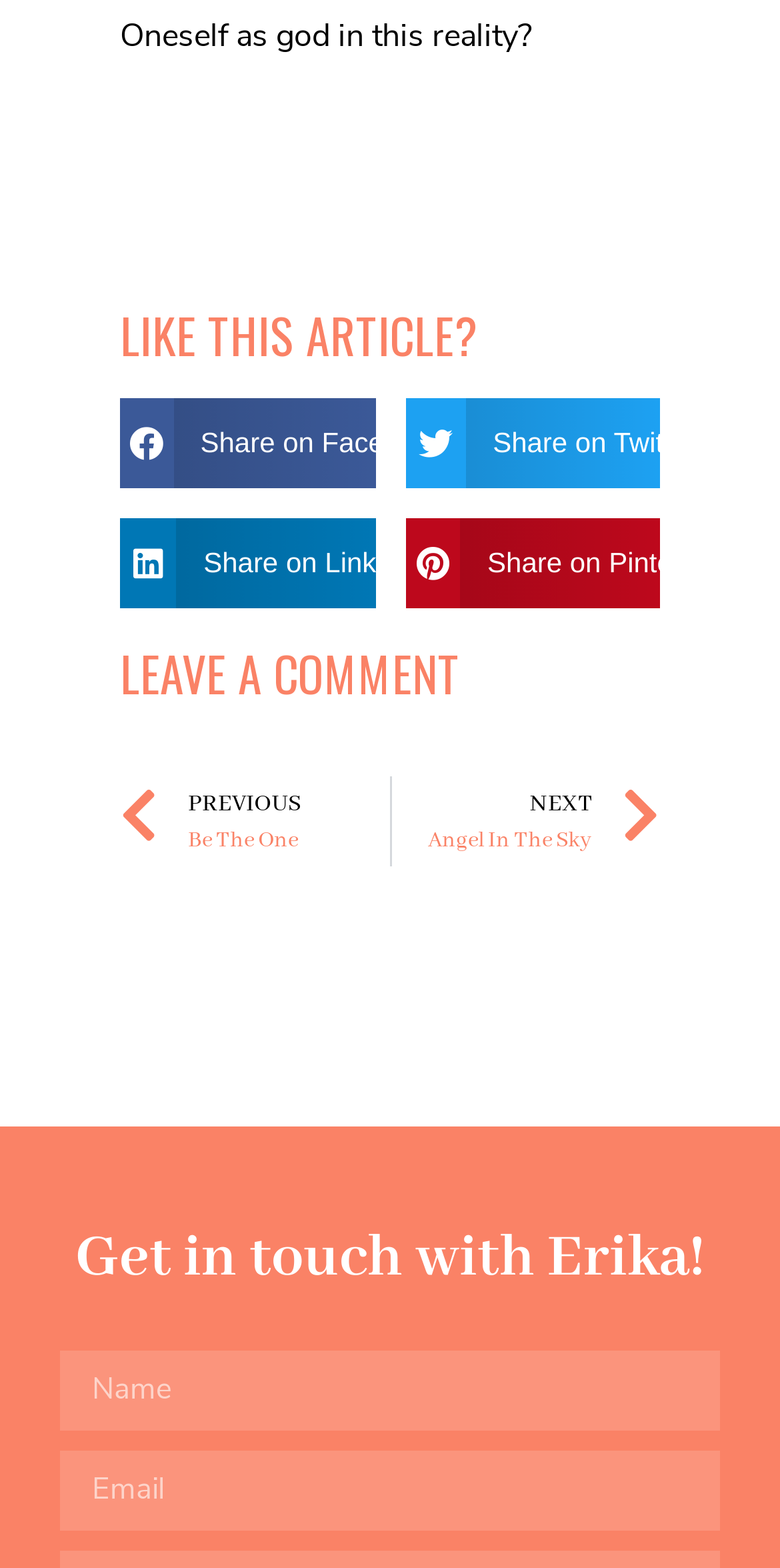Answer the question briefly using a single word or phrase: 
What is the topic of the article?

Oneself as god